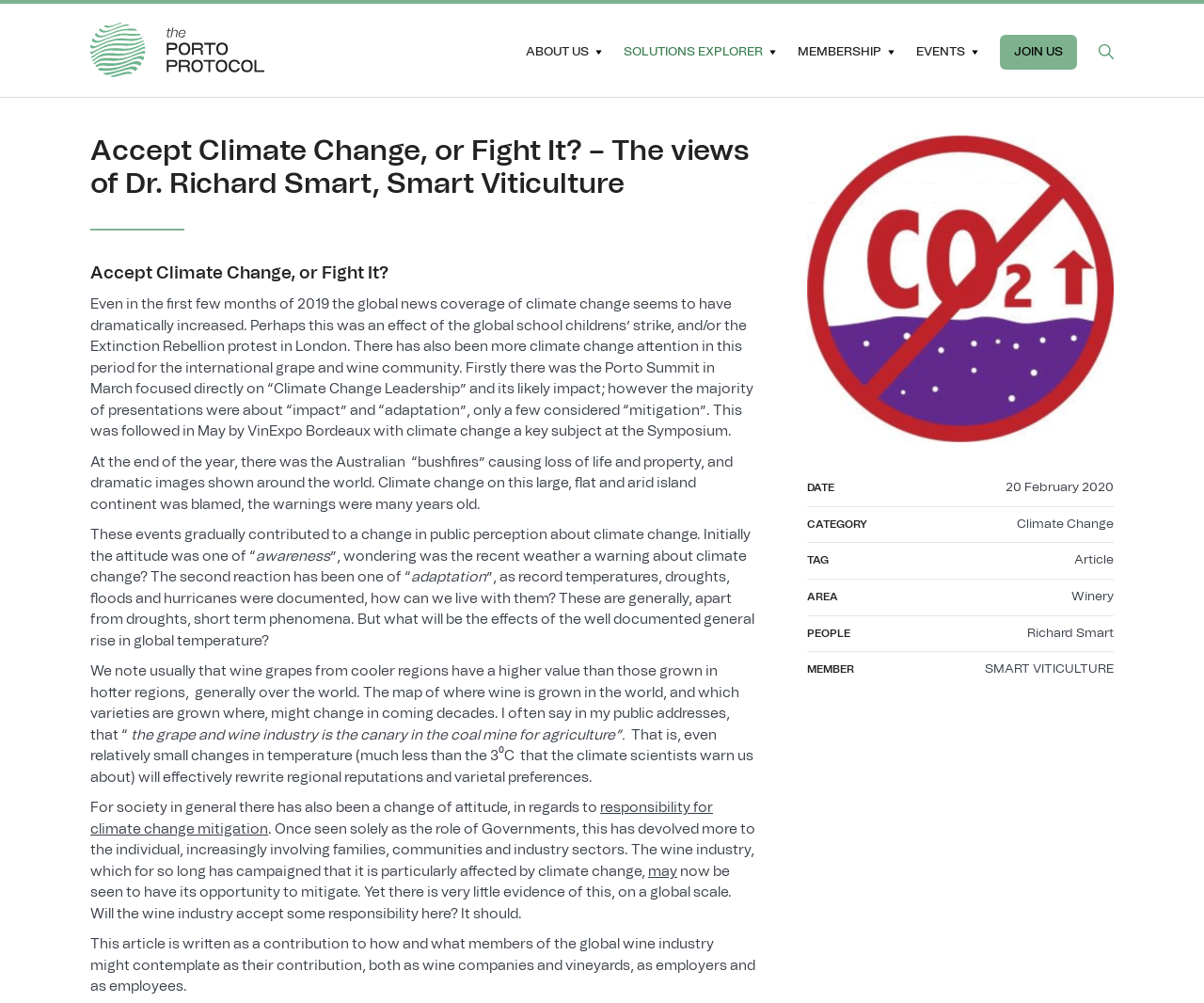What is the role of governments in climate change mitigation?
Based on the visual, give a brief answer using one word or a short phrase.

Solely responsible